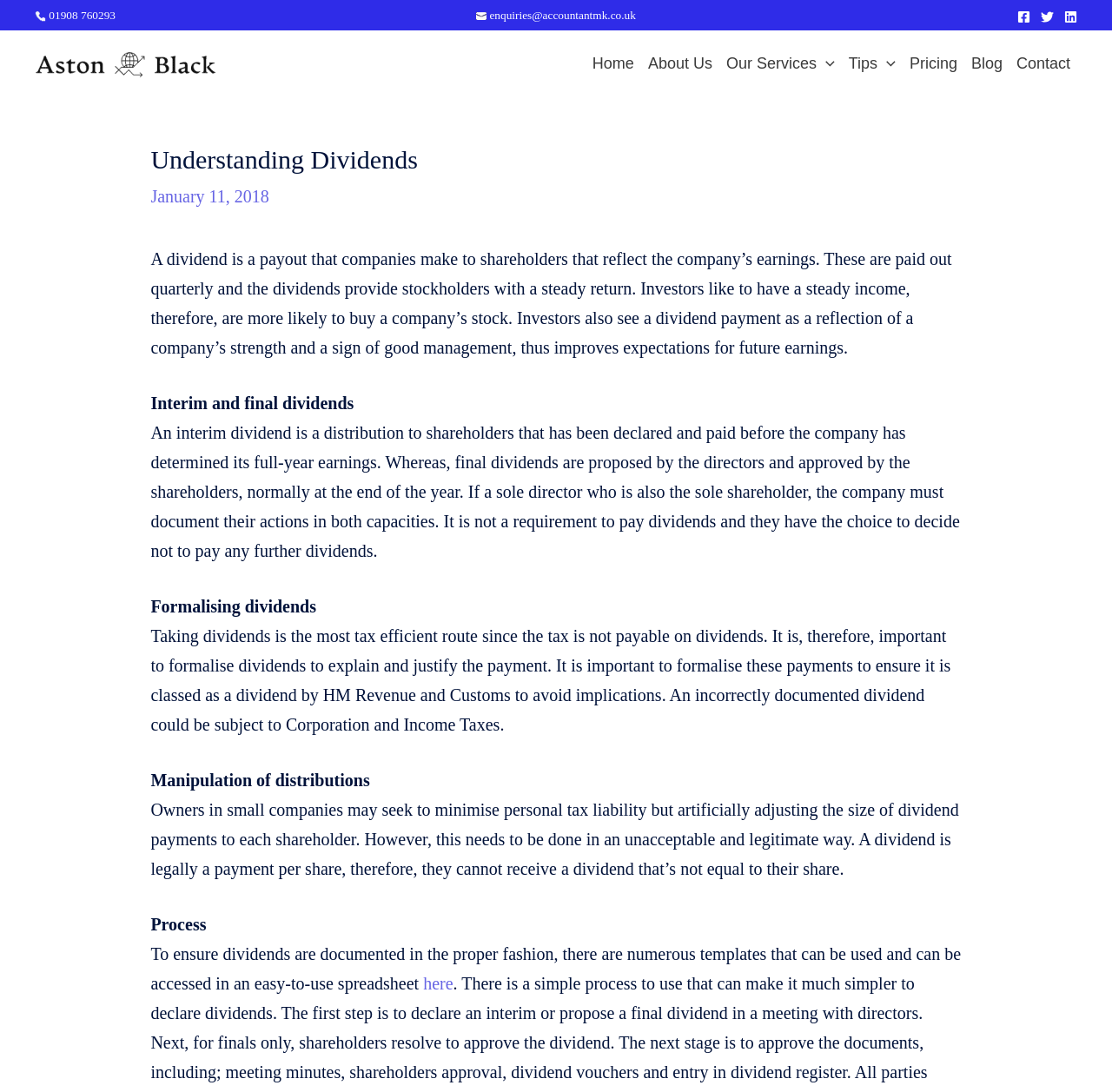Determine the bounding box coordinates for the area that needs to be clicked to fulfill this task: "Click the link to read more about Understanding Dividends". The coordinates must be given as four float numbers between 0 and 1, i.e., [left, top, right, bottom].

[0.135, 0.132, 0.865, 0.161]